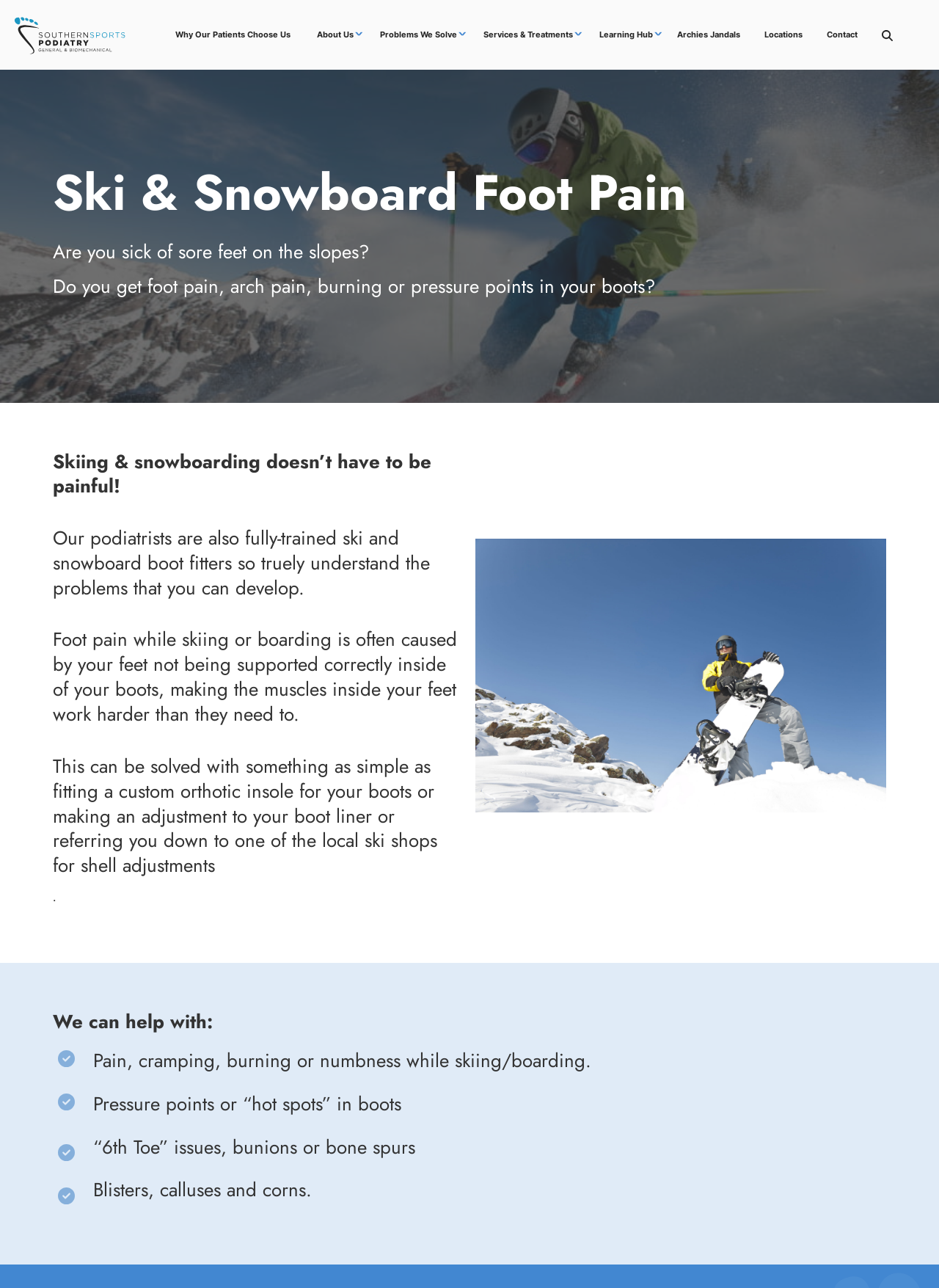Pinpoint the bounding box coordinates of the element you need to click to execute the following instruction: "Get in touch with us". The bounding box should be represented by four float numbers between 0 and 1, in the format [left, top, right, bottom].

[0.867, 0.014, 0.926, 0.04]